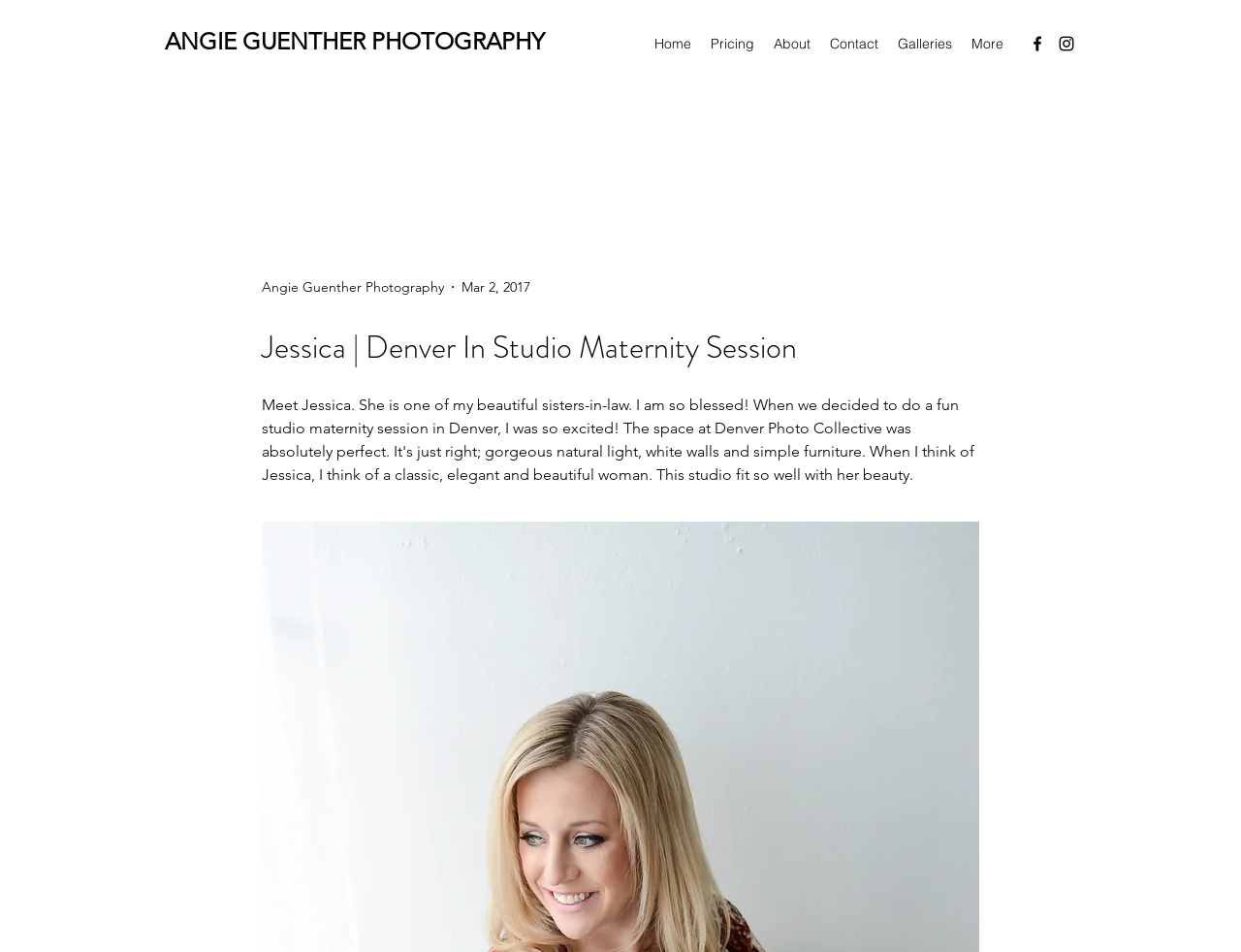Respond to the following question using a concise word or phrase: 
How many social media links are present?

2